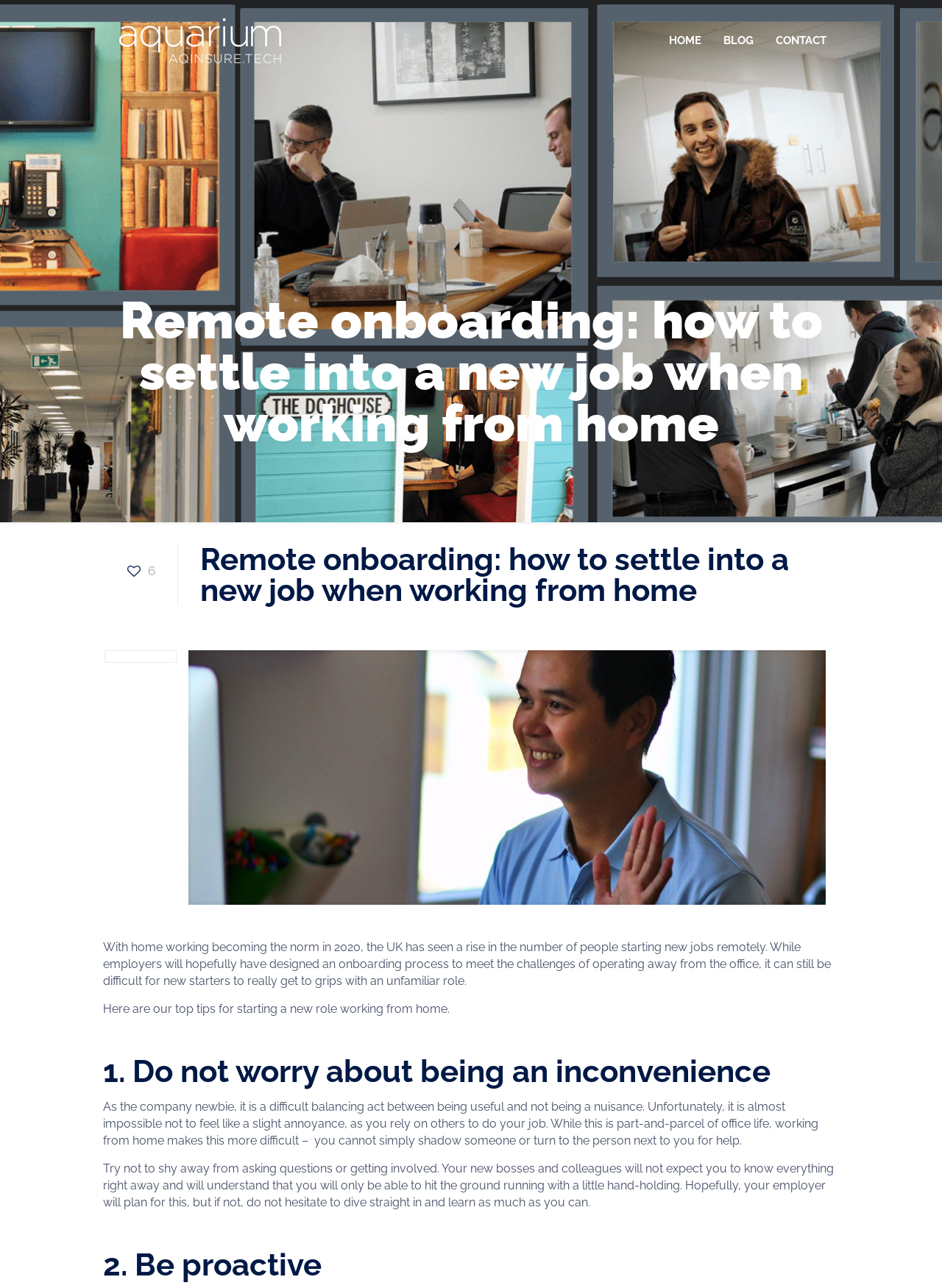How many tips are provided in the article?
Look at the webpage screenshot and answer the question with a detailed explanation.

The article provides at least two tips for starting a new role working from home, which are headed as '1. Do not worry about being an inconvenience' and '2. Be proactive'. There may be more tips provided in the article, but these two are explicitly mentioned.